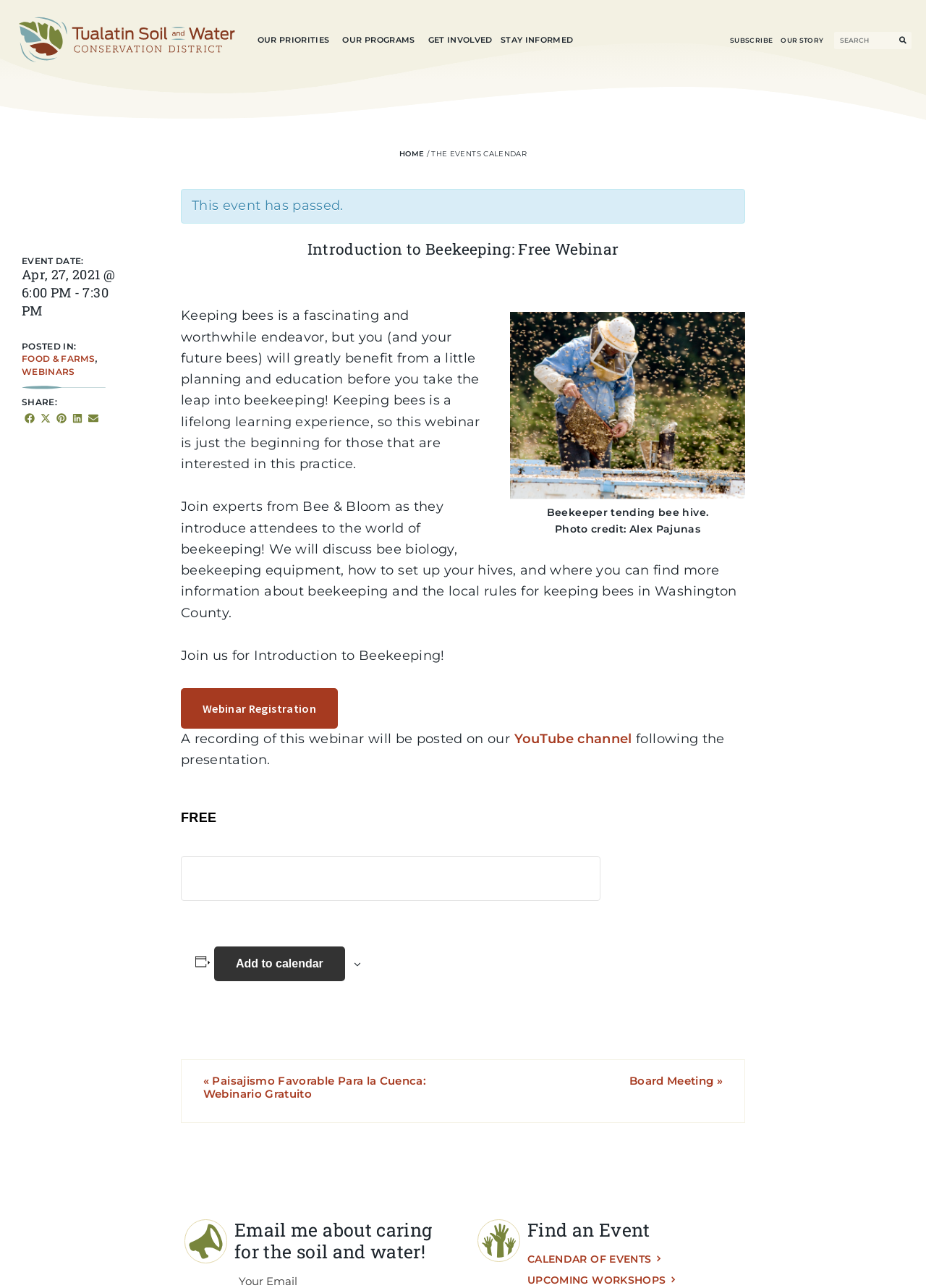What is the purpose of the 'Add to calendar' button?
Please respond to the question thoroughly and include all relevant details.

I inferred the answer by analyzing the button element, which is labeled 'Add to calendar' and is likely intended to allow users to add the event to their personal calendars.